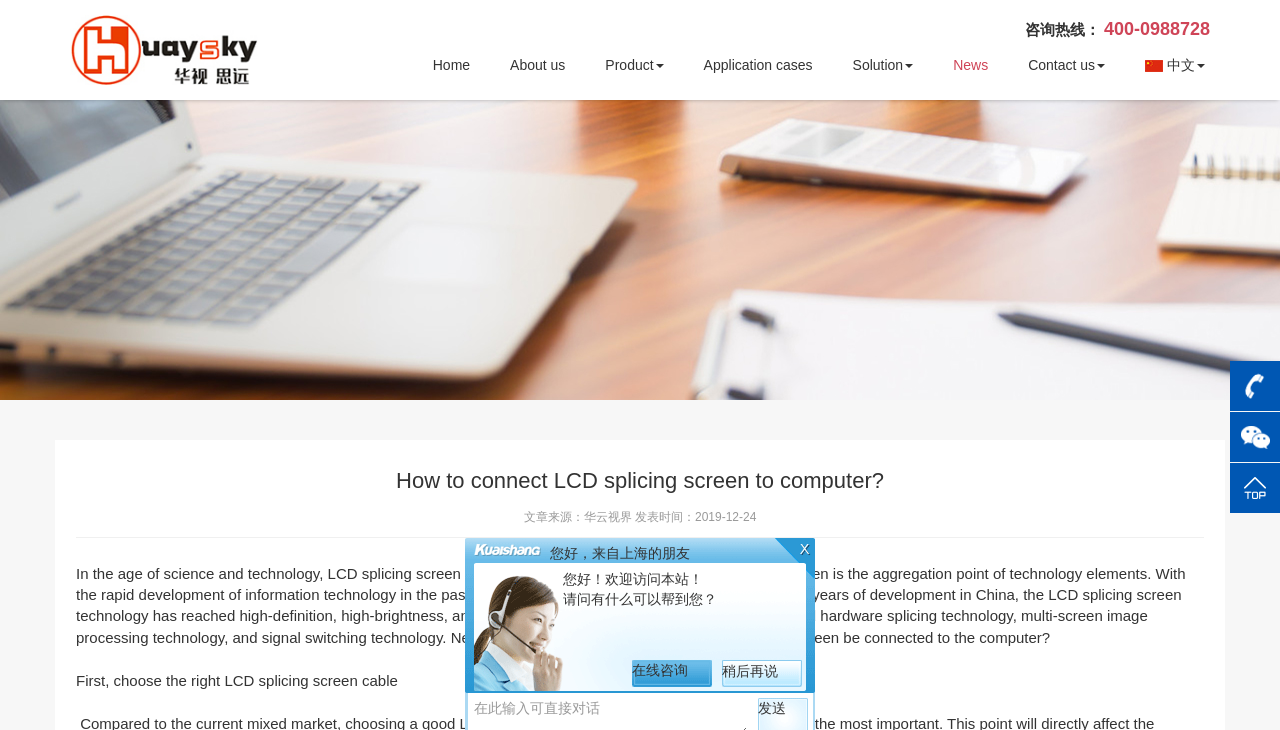Locate the UI element described by News in the provided webpage screenshot. Return the bounding box coordinates in the format (top-left x, top-left y, bottom-right x, bottom-right y), ensuring all values are between 0 and 1.

[0.733, 0.055, 0.784, 0.123]